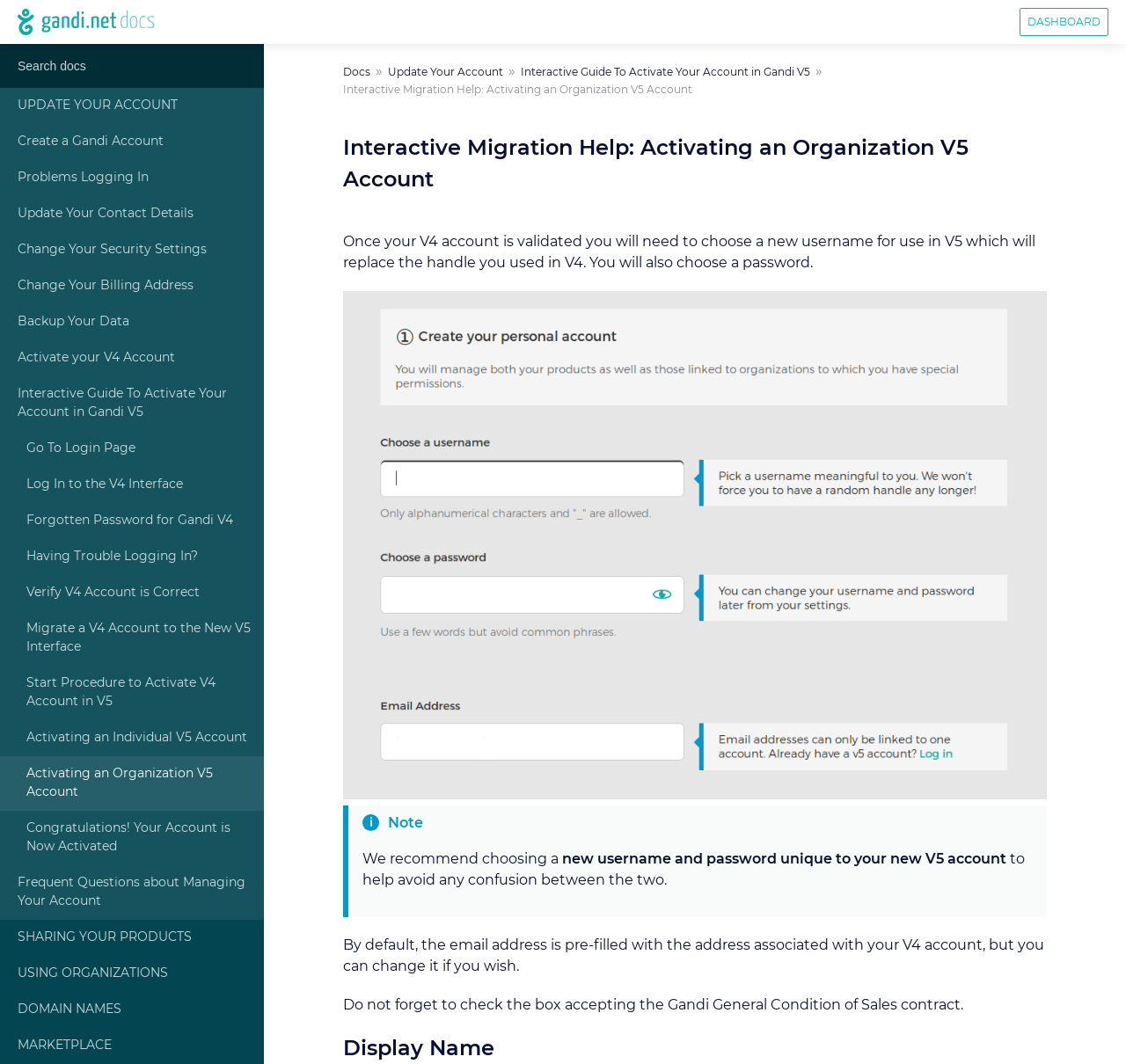Using details from the image, please answer the following question comprehensively:
What is required to be checked before proceeding?

Before proceeding with the account activation process, it is required to check the box accepting the Gandi General Condition of Sales contract, as mentioned in the instructions on the webpage.